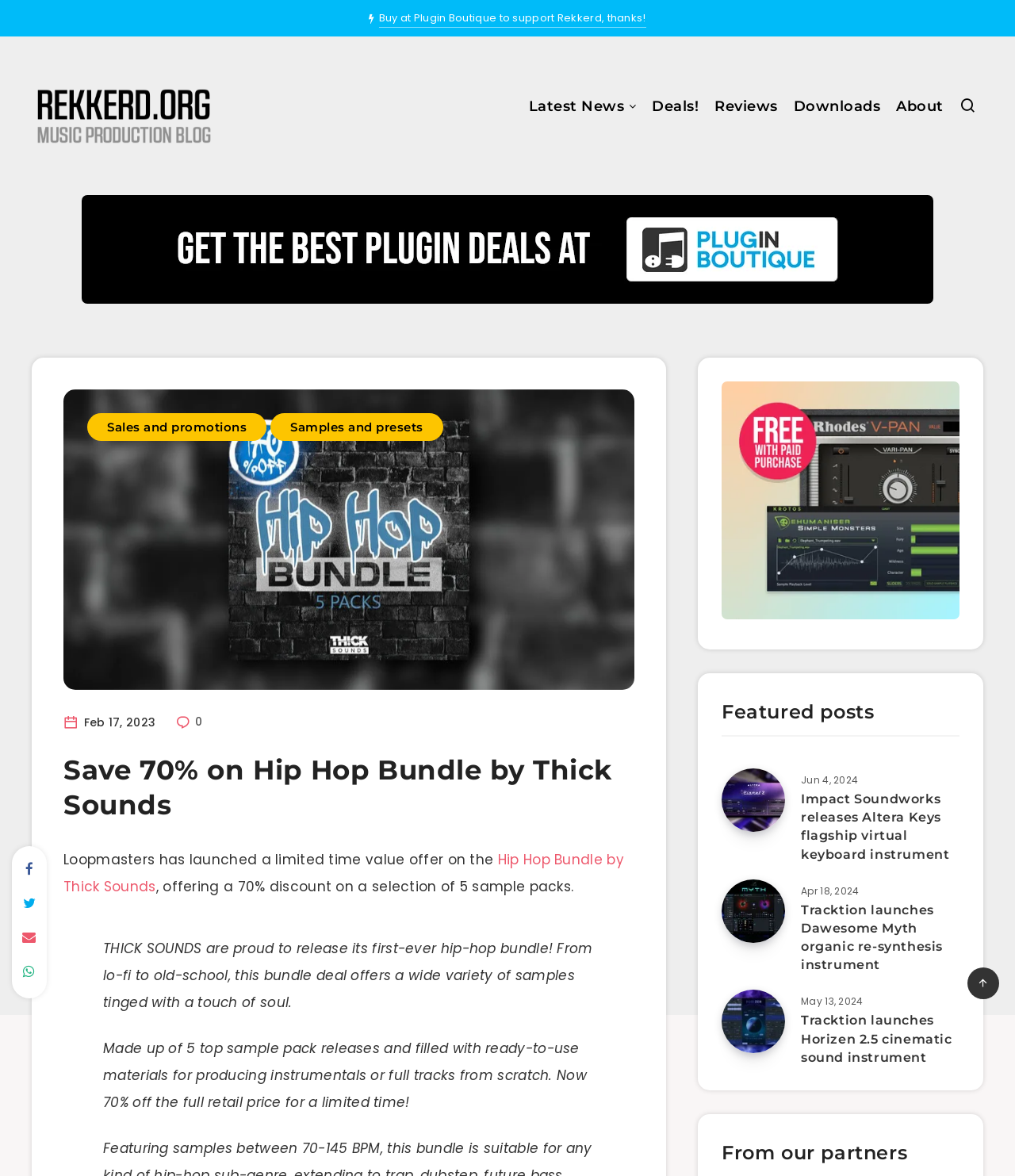What is the name of the website that supports Rekkerd?
Examine the image and give a concise answer in one word or a short phrase.

Plugin Boutique